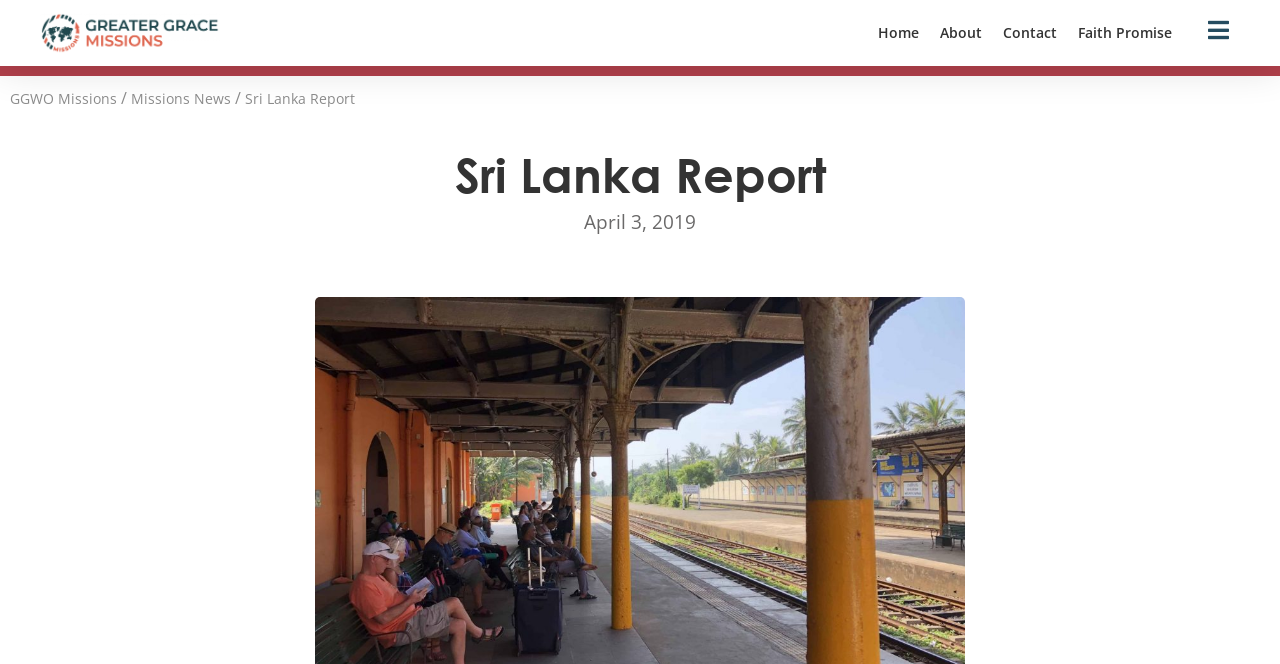Please determine and provide the text content of the webpage's heading.

Sri Lanka Report